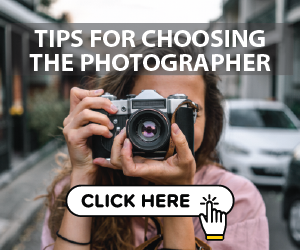Interpret the image and provide an in-depth description.

This vibrant image features a person holding a vintage camera in a poised manner, ready to capture a stunning moment. The setting appears to be an outdoor location, possibly a street, with soft natural lighting that enhances the inviting atmosphere. Overlaid text reads "TIPS FOR CHOOSING THE PHOTOGRAPHER," accompanied by a prominent call-to-action button that says "CLICK HERE," suggesting an invitation for viewers to explore useful guidance on selecting a photographer. The overall composition conveys a sense of professionalism and creativity, drawing attention to the art of photography.